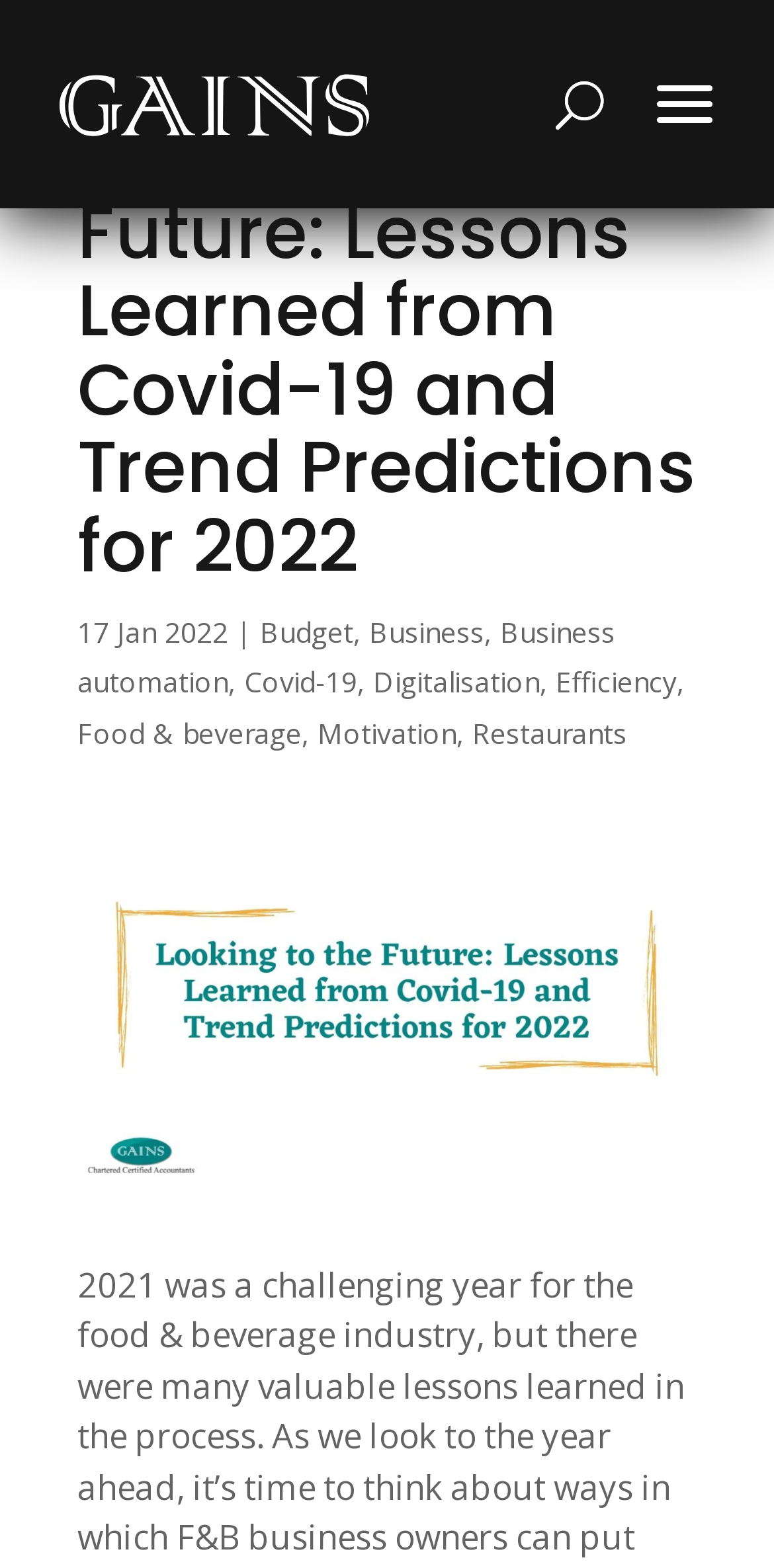Create an in-depth description of the webpage, covering main sections.

The webpage appears to be an article or blog post from Gains Accountants, a financial services company. At the top right corner, there is a menu button and a search bar. Below the search bar, there is a link to the company's website and a phone number. On the top left corner, there is an image of the company's logo, which is also a link to the website.

The main content of the webpage is an article titled "Looking to the Future: Lessons Learned from Covid-19 and Trend Predictions for 2022". The title is a heading that spans almost the entire width of the page. Below the title, there is a date "17 Jan 2022" and a series of links to related topics, including "Budget", "Business", "Business automation", "Covid-19", "Digitalisation", "Efficiency", "Food & beverage", "Motivation", and "Restaurants". These links are arranged horizontally and take up about half of the page's width.

At the bottom of the page, there is a notice about cookies, stating that the website uses cookies to analyze and improve the user's experience. There are two buttons: "Manage settings" and "Accept all cookies", which allow users to manage their cookie preferences.

Overall, the webpage appears to be a informative article or blog post from a financial services company, with a focus on the food and beverage industry.